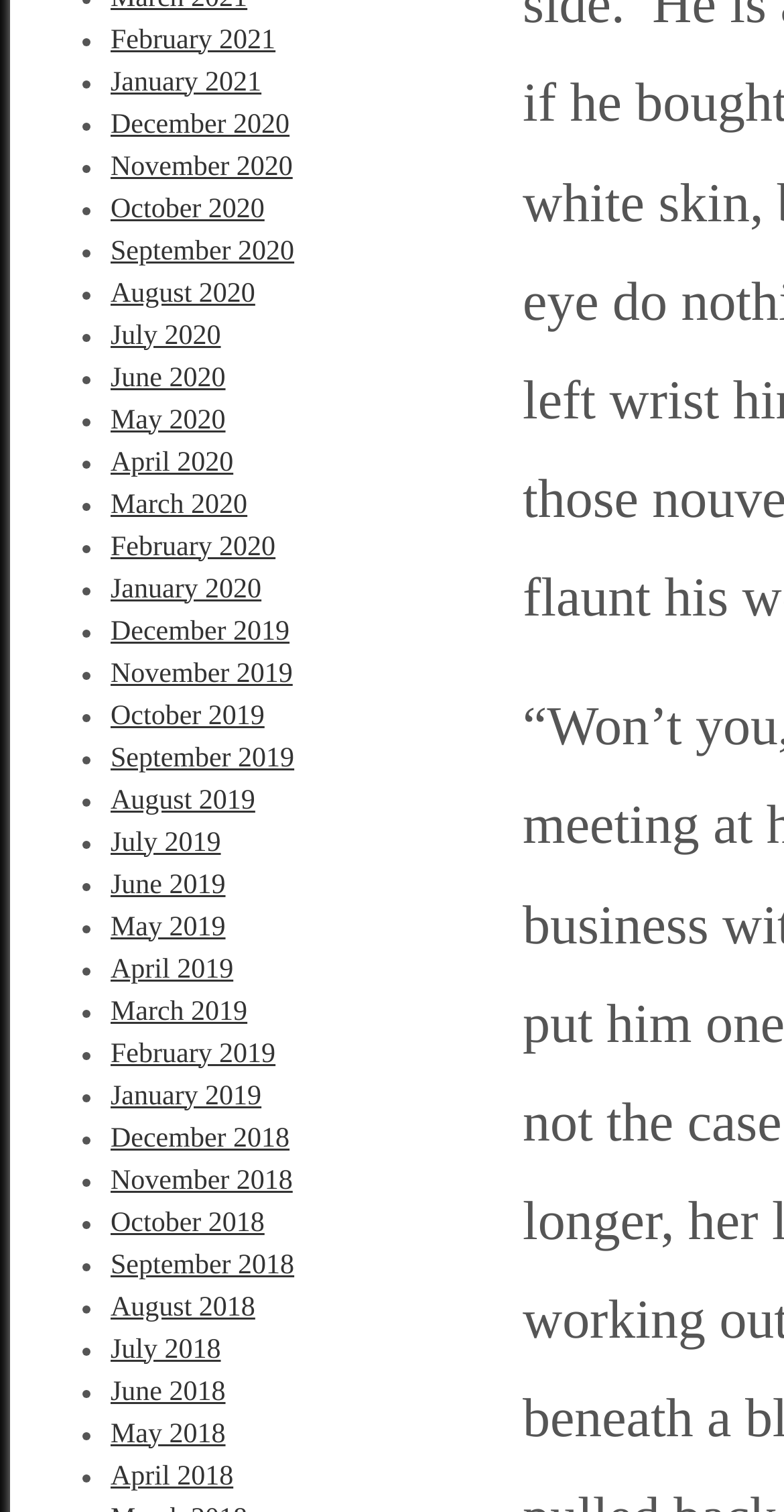Find the bounding box coordinates of the element to click in order to complete this instruction: "View December 2018". The bounding box coordinates must be four float numbers between 0 and 1, denoted as [left, top, right, bottom].

[0.141, 0.743, 0.369, 0.763]